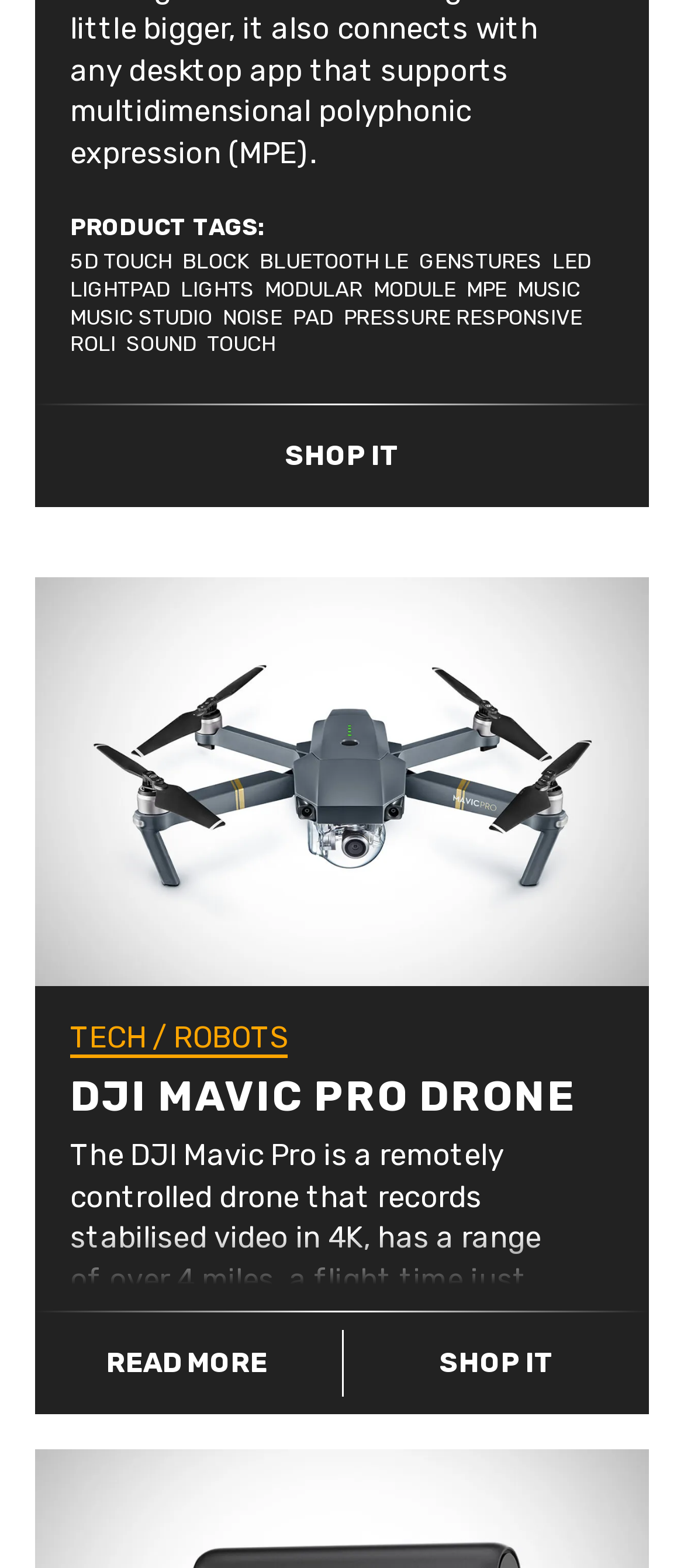Specify the bounding box coordinates of the area to click in order to execute this command: 'Learn about ROBOTS'. The coordinates should consist of four float numbers ranging from 0 to 1, and should be formatted as [left, top, right, bottom].

[0.254, 0.65, 0.421, 0.672]